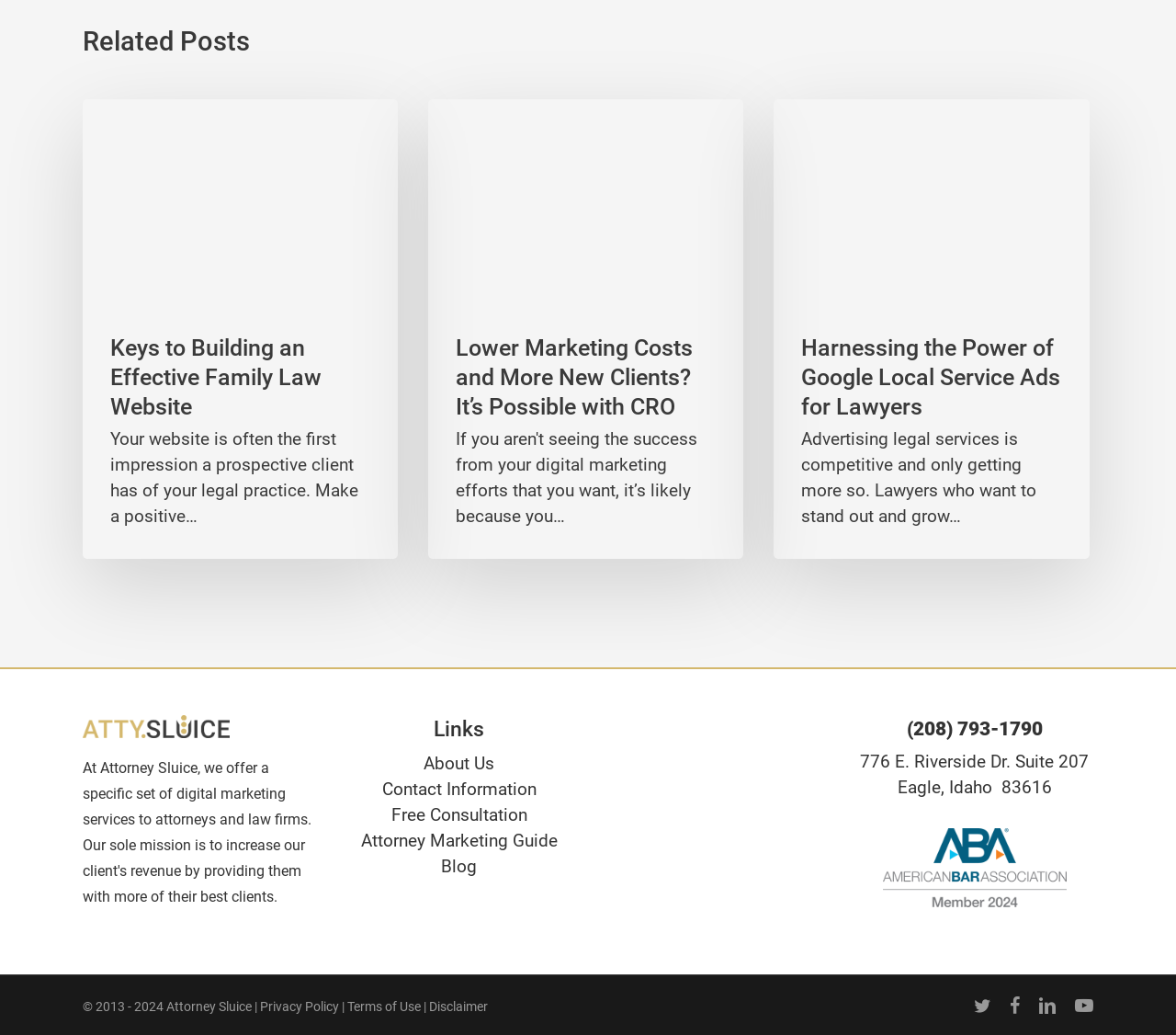Using the provided element description "linkedin", determine the bounding box coordinates of the UI element.

[0.883, 0.96, 0.898, 0.982]